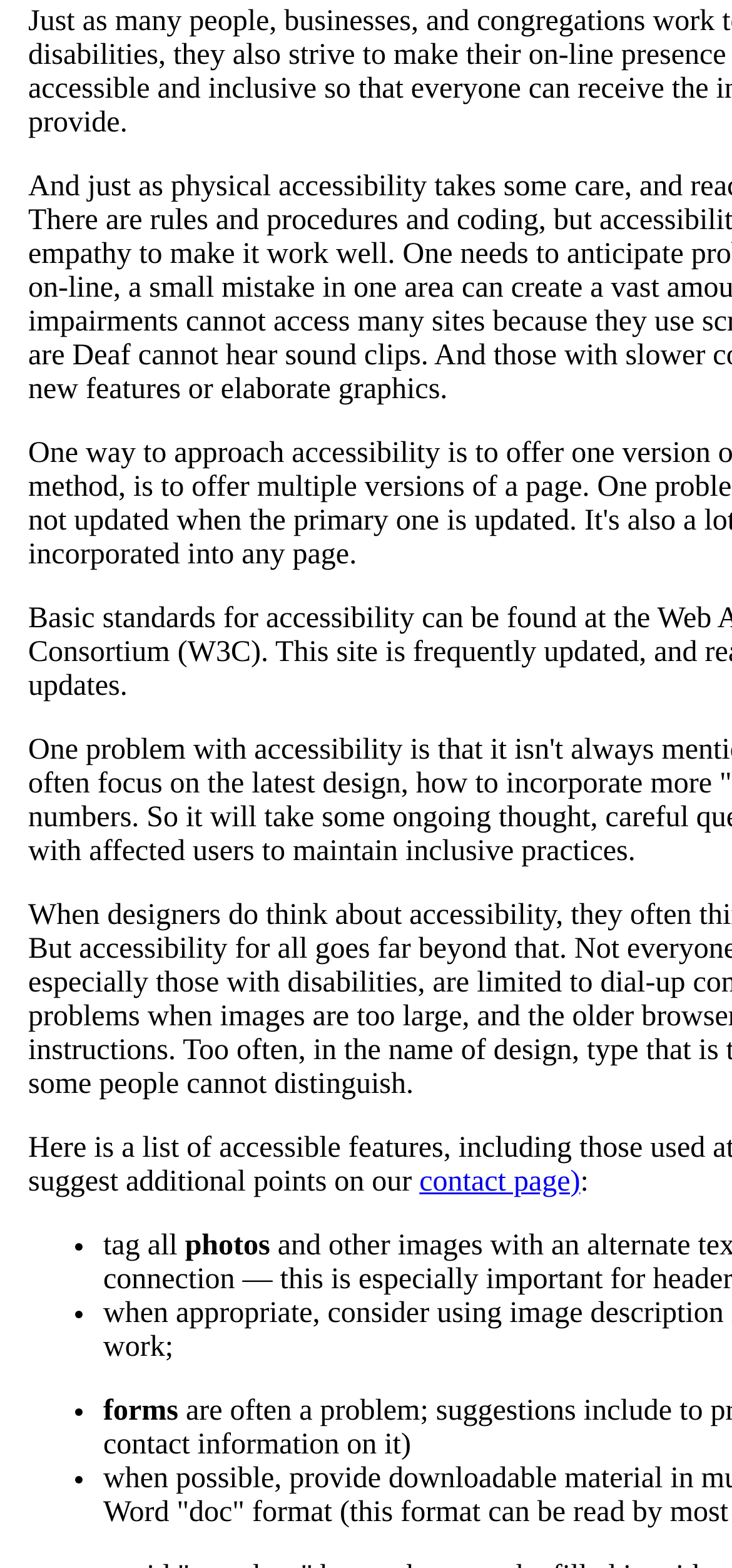Please provide the bounding box coordinates for the UI element as described: "parent_node: Theme by title="Atmire NV"". The coordinates must be four floats between 0 and 1, represented as [left, top, right, bottom].

None